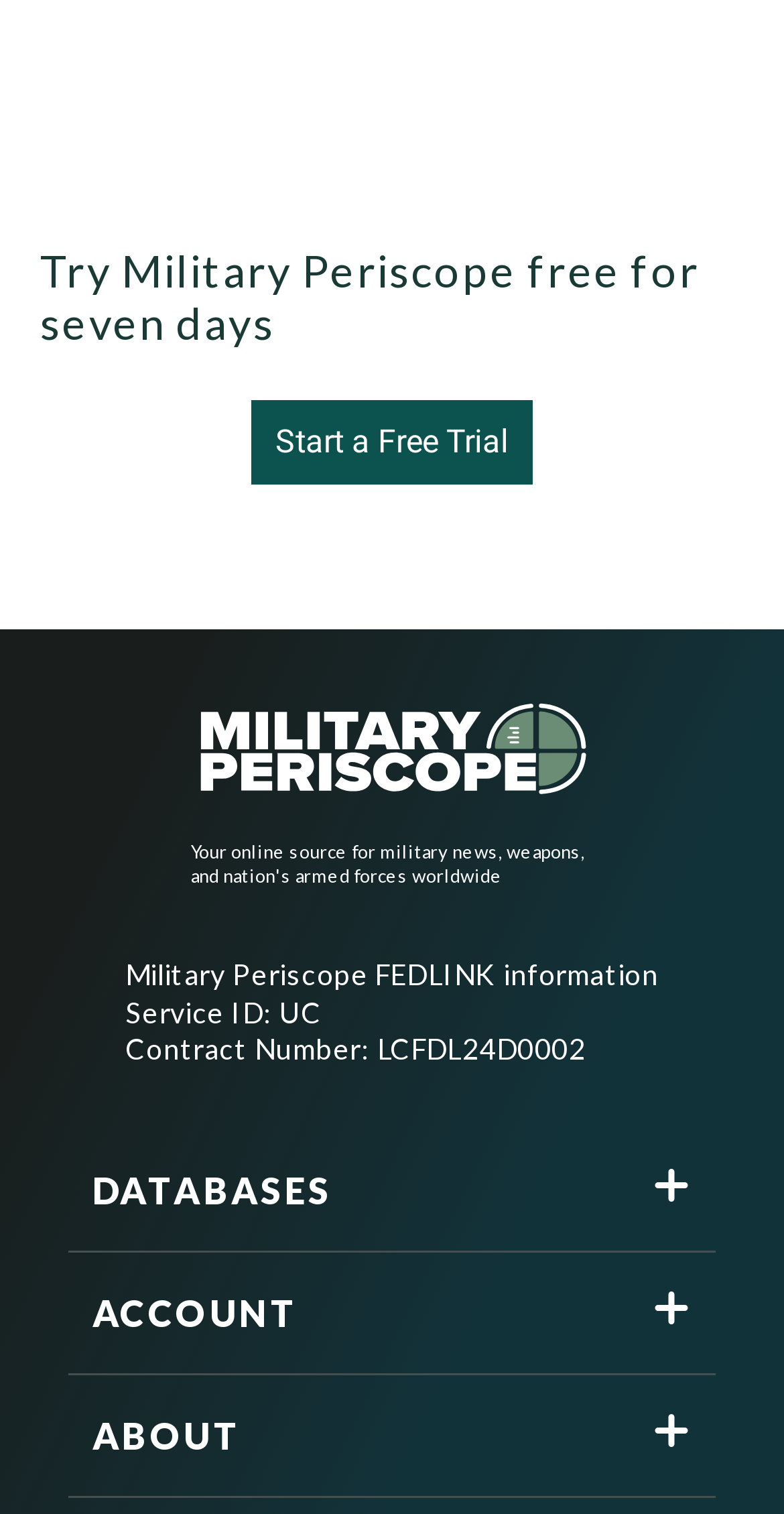What is the purpose of the 'Start a Free Trial' button? Based on the screenshot, please respond with a single word or phrase.

To start a free trial